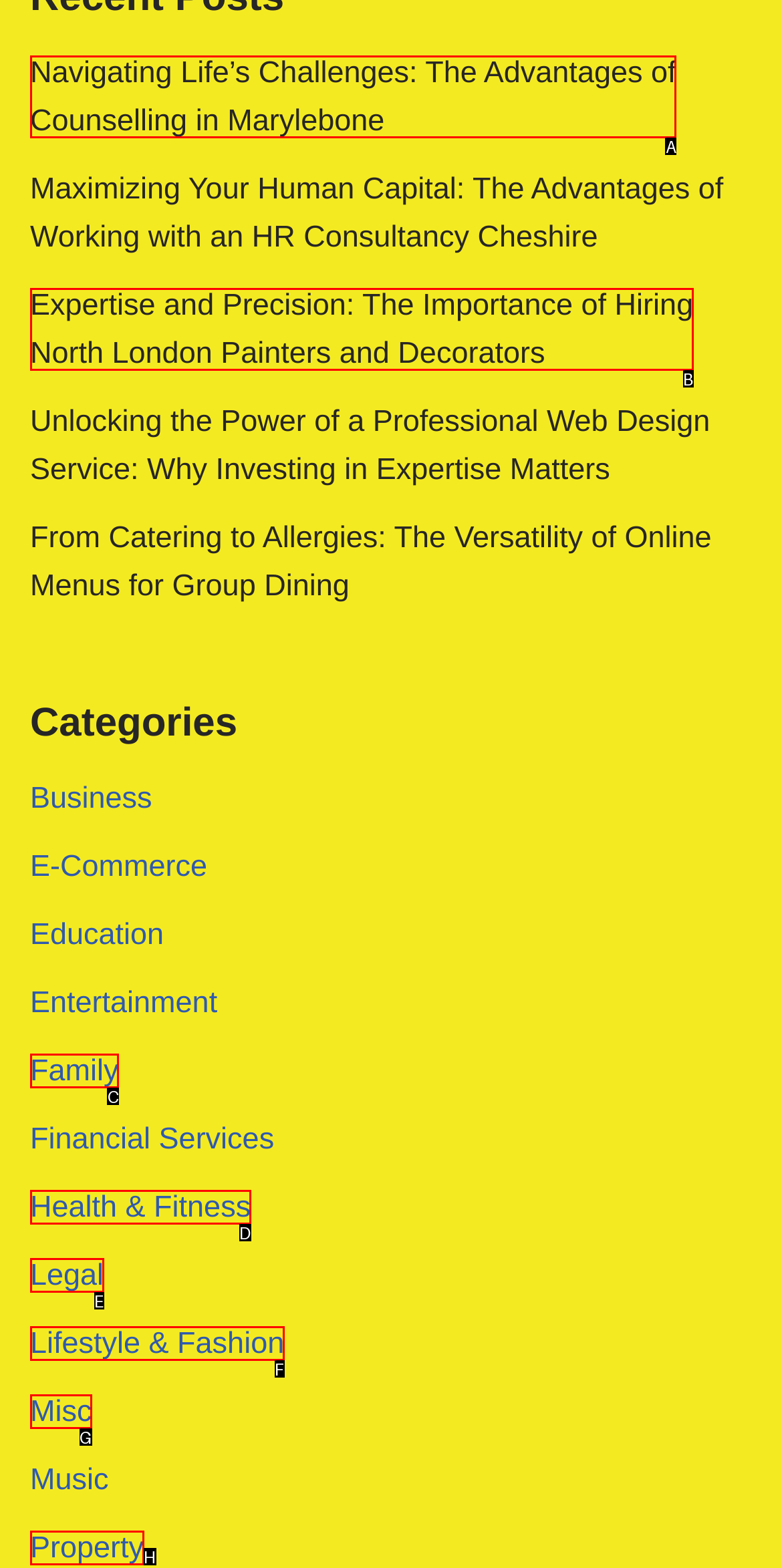Tell me the letter of the HTML element that best matches the description: Health & Fitness from the provided options.

D